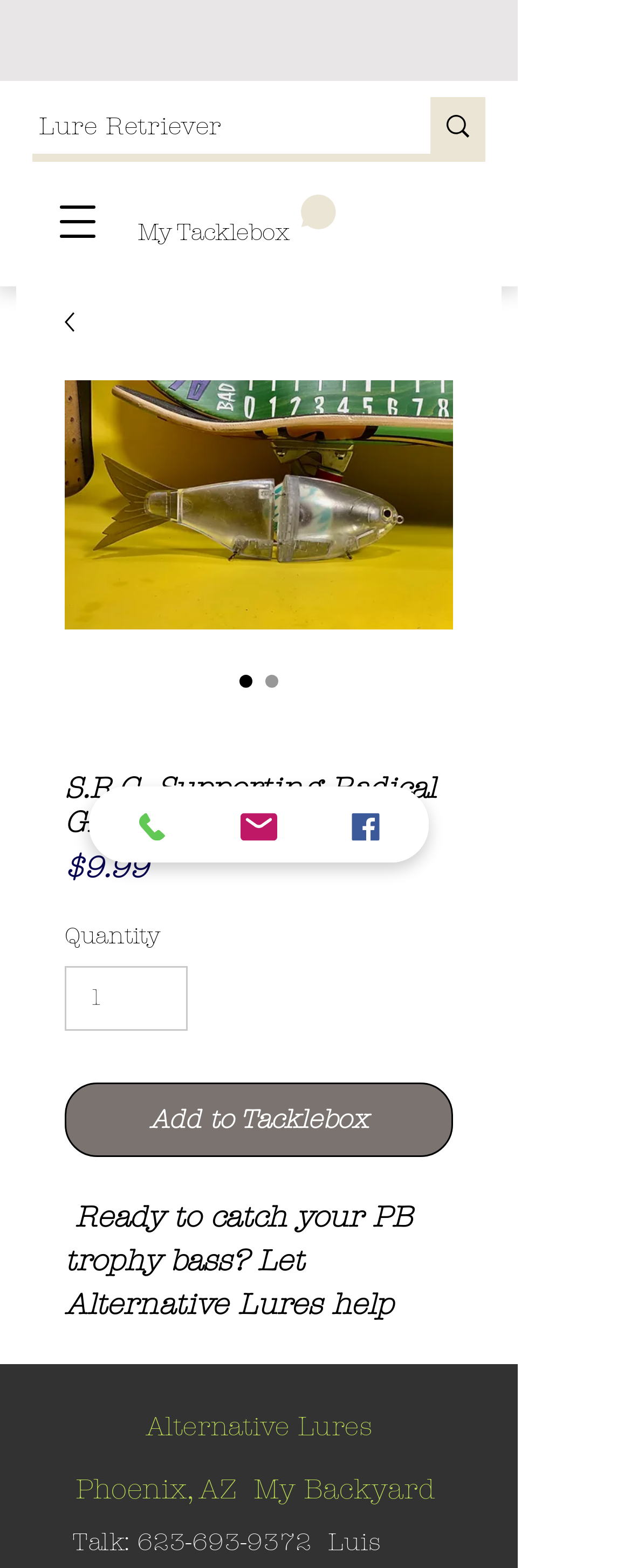Please predict the bounding box coordinates of the element's region where a click is necessary to complete the following instruction: "Search for lures". The coordinates should be represented by four float numbers between 0 and 1, i.e., [left, top, right, bottom].

[0.062, 0.062, 0.585, 0.1]